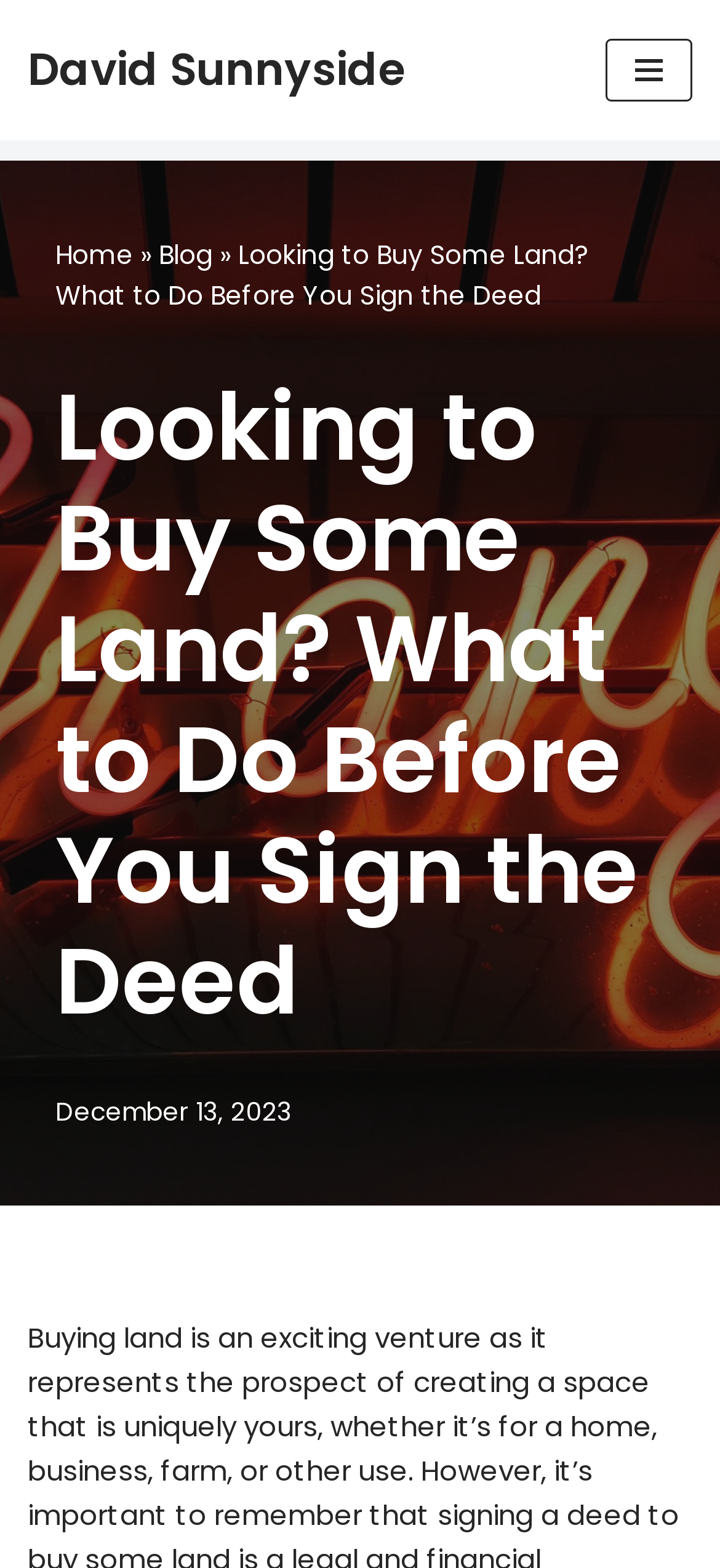What is the purpose of the button in the top right corner?
Please provide an in-depth and detailed response to the question.

The button in the top right corner is labeled as 'Navigation Menu', indicating that it is used to open or close the navigation menu.